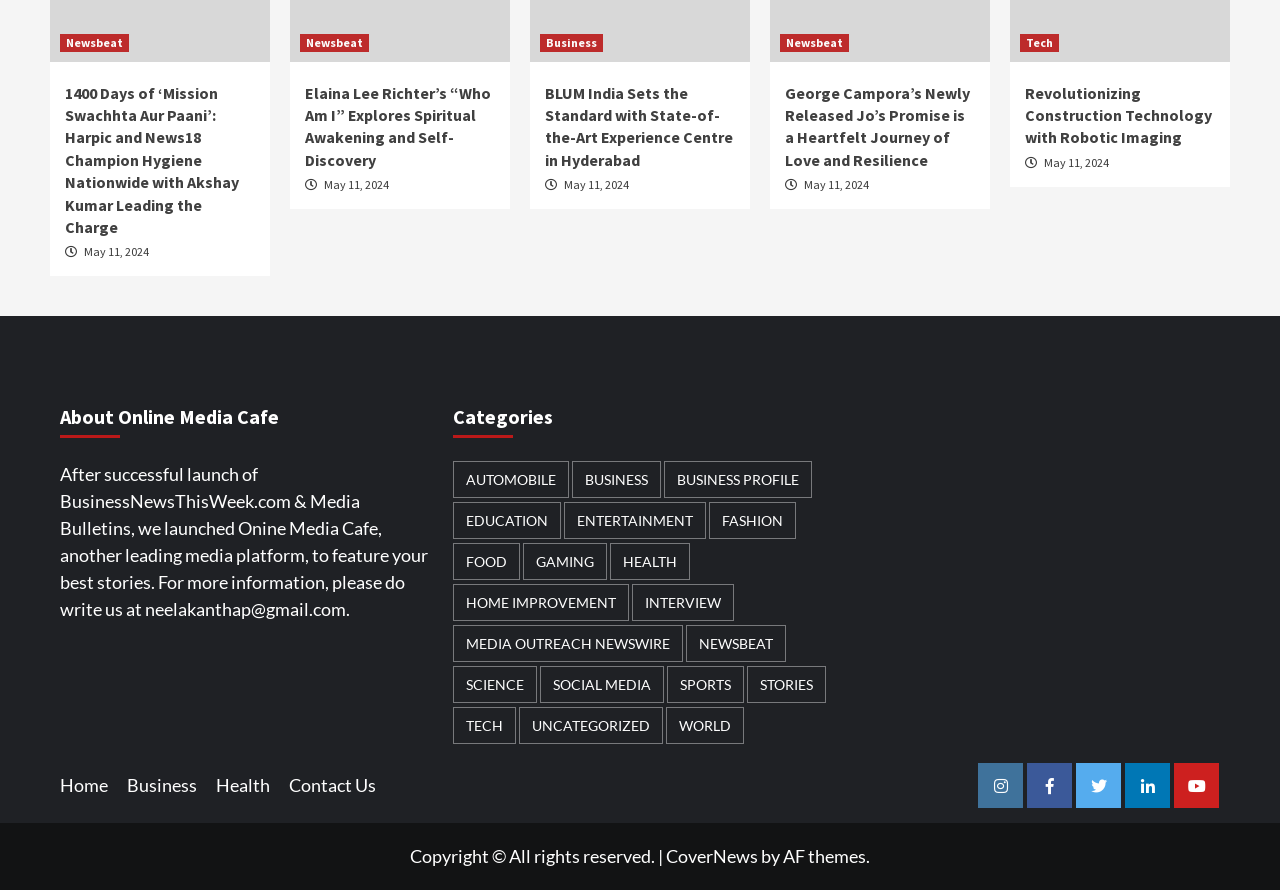Pinpoint the bounding box coordinates of the area that must be clicked to complete this instruction: "Browse the 'Business' category".

[0.422, 0.038, 0.471, 0.058]